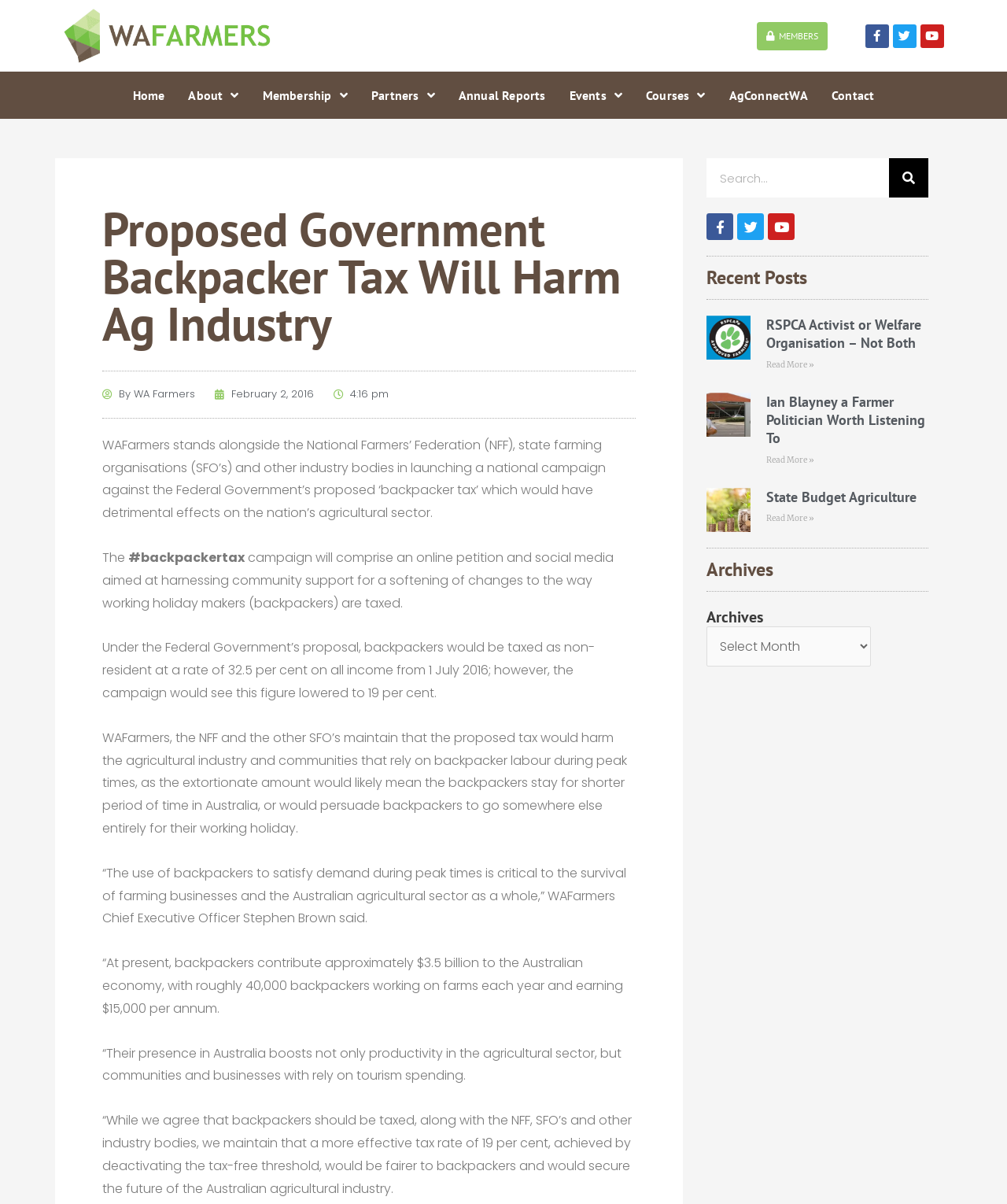Determine the main headline from the webpage and extract its text.

Proposed Government Backpacker Tax Will Harm Ag Industry